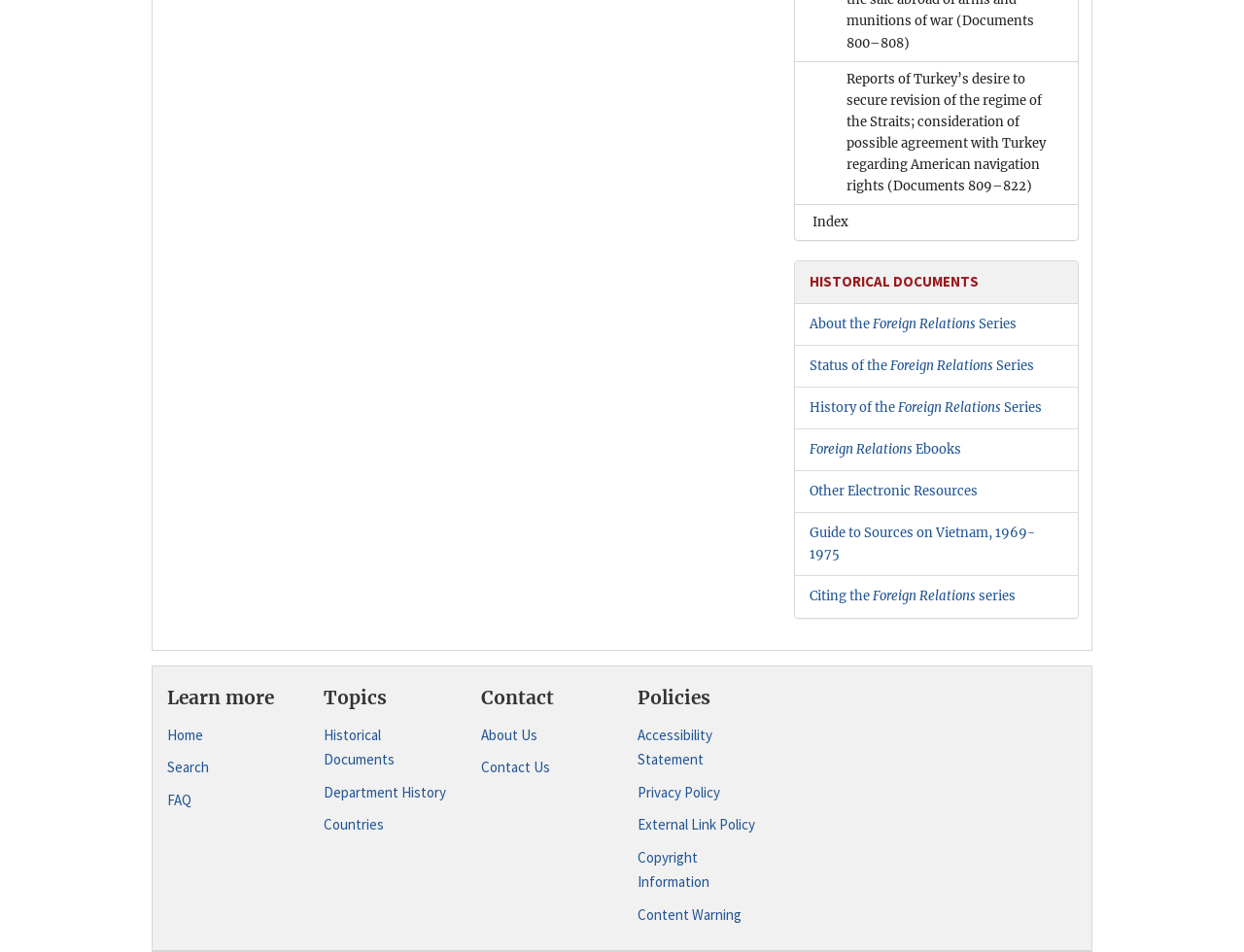Locate the bounding box coordinates of the clickable area needed to fulfill the instruction: "Learn more about the Foreign Relations Series".

[0.651, 0.331, 0.817, 0.349]